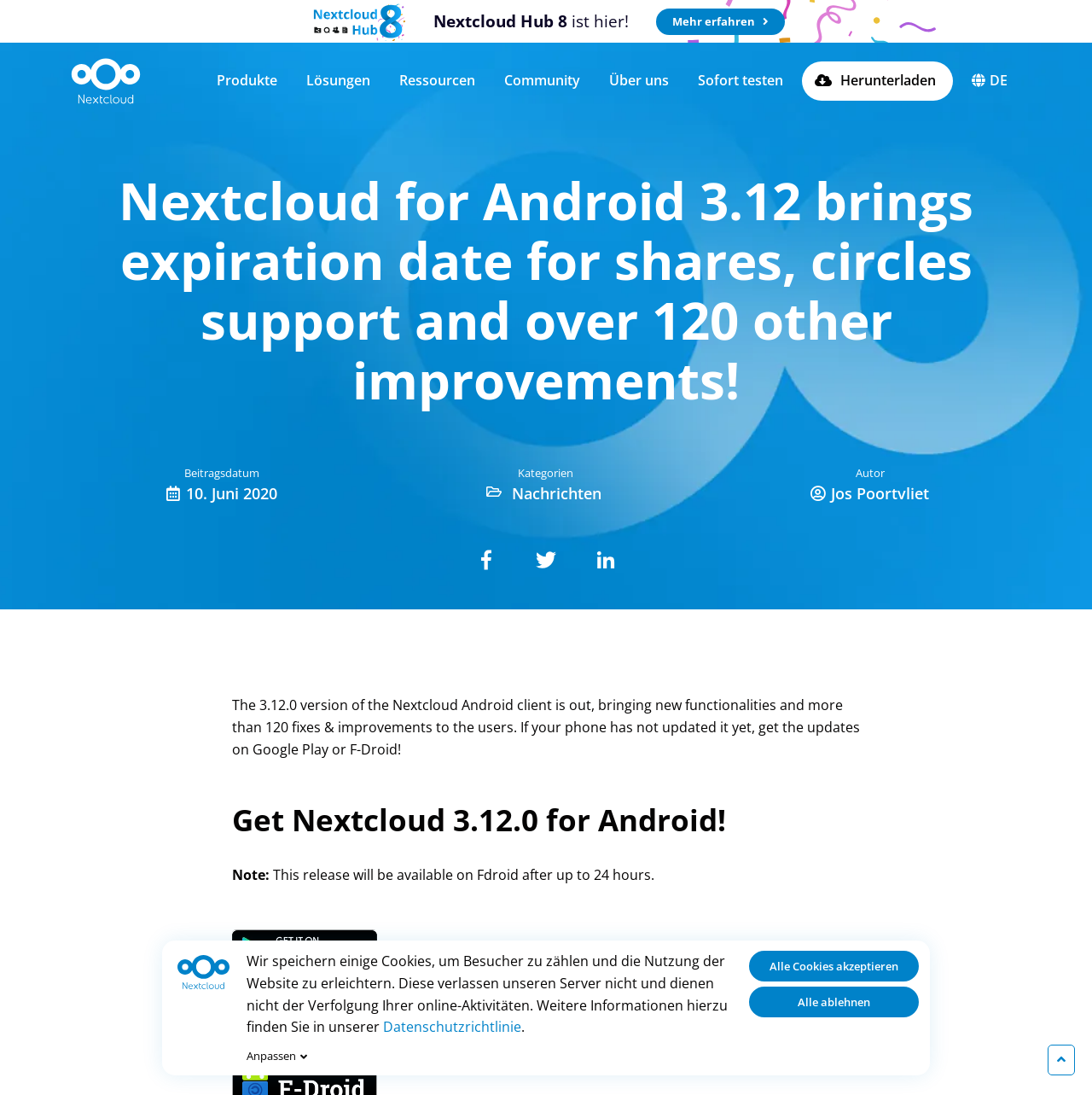Specify the bounding box coordinates of the region I need to click to perform the following instruction: "Read the latest news". The coordinates must be four float numbers in the range of 0 to 1, i.e., [left, top, right, bottom].

[0.465, 0.44, 0.555, 0.463]